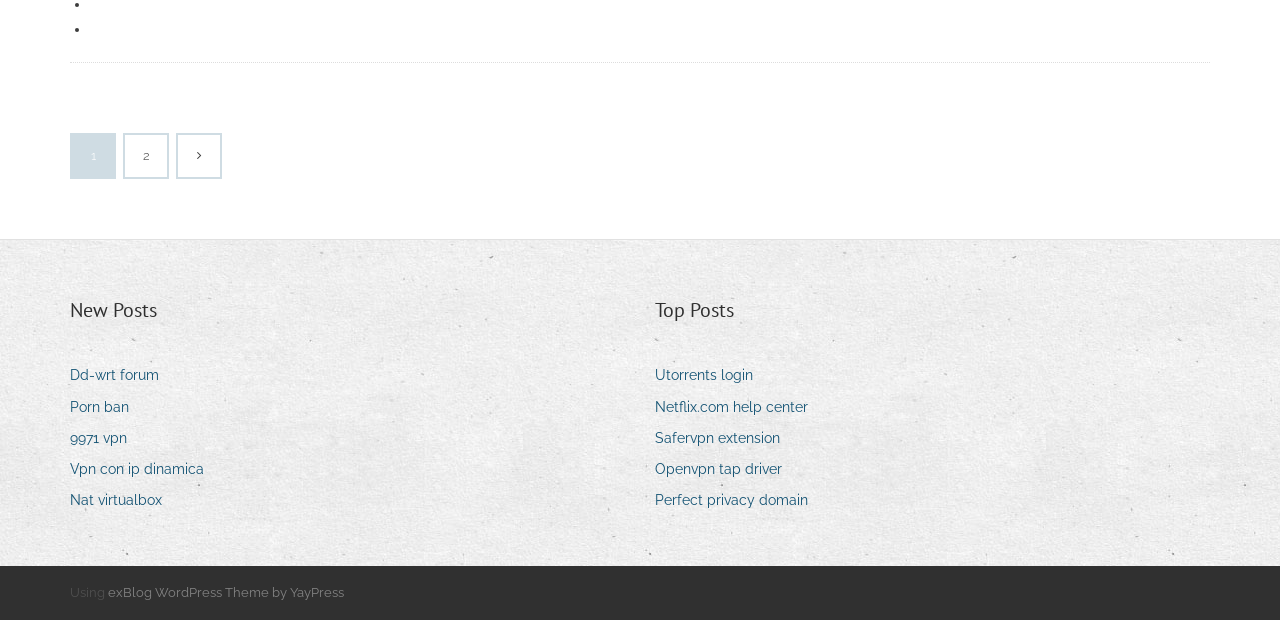Indicate the bounding box coordinates of the element that must be clicked to execute the instruction: "Go to 'Top Posts'". The coordinates should be given as four float numbers between 0 and 1, i.e., [left, top, right, bottom].

[0.512, 0.476, 0.573, 0.525]